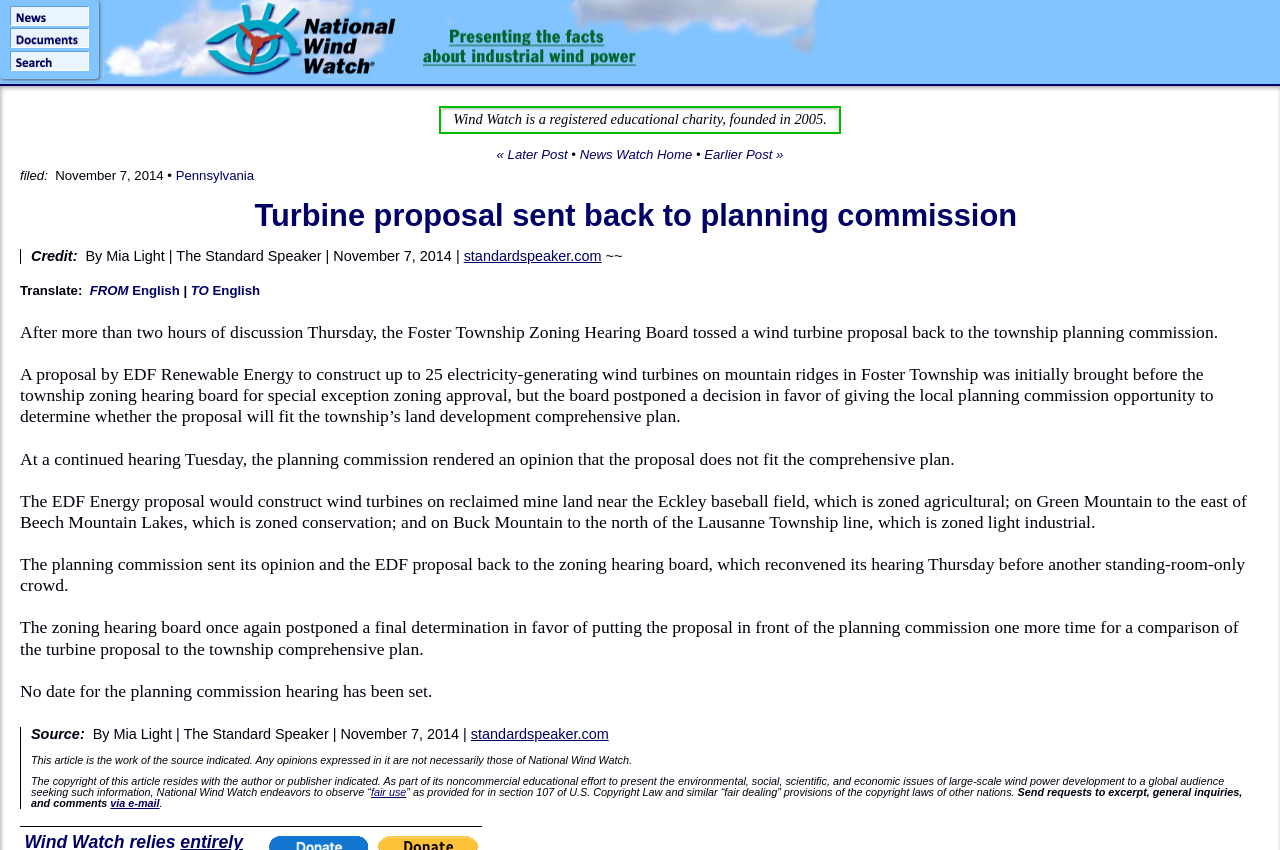With reference to the screenshot, provide a detailed response to the question below:
What is the name of the charity mentioned?

The question is asking about the name of the charity mentioned on the webpage. After analyzing the webpage, I found that the charity mentioned is Wind Watch, which is a registered educational charity founded in 2005.